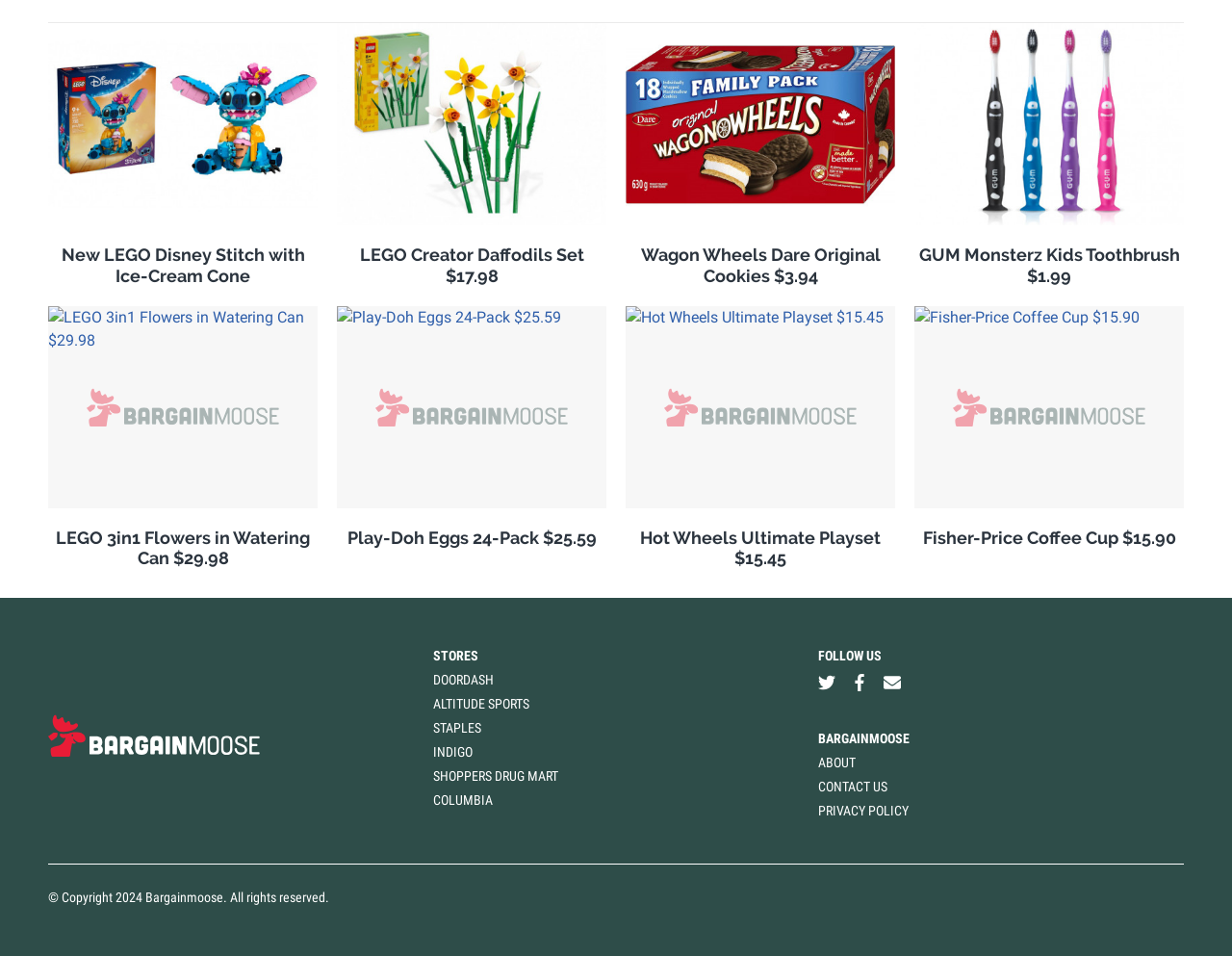What is the price of LEGO Disney Stitch with Ice-Cream Cone?
Please provide a detailed and comprehensive answer to the question.

The webpage does not explicitly mention the price of LEGO Disney Stitch with Ice-Cream Cone. However, based on the image and heading, it appears to be a product listing, but the price is not provided.